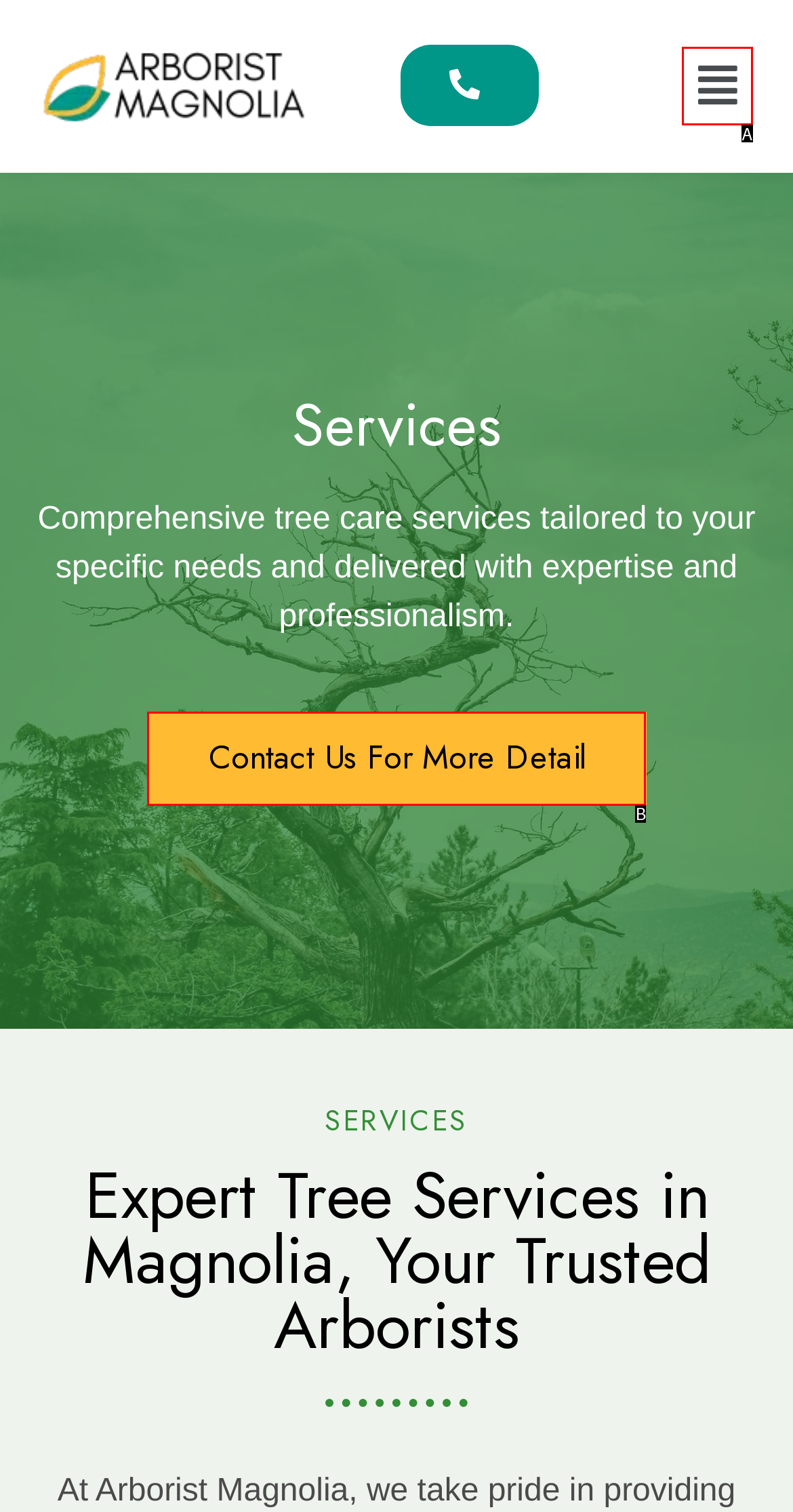Determine which option matches the element description: Contact Us For More Detail
Answer using the letter of the correct option.

B